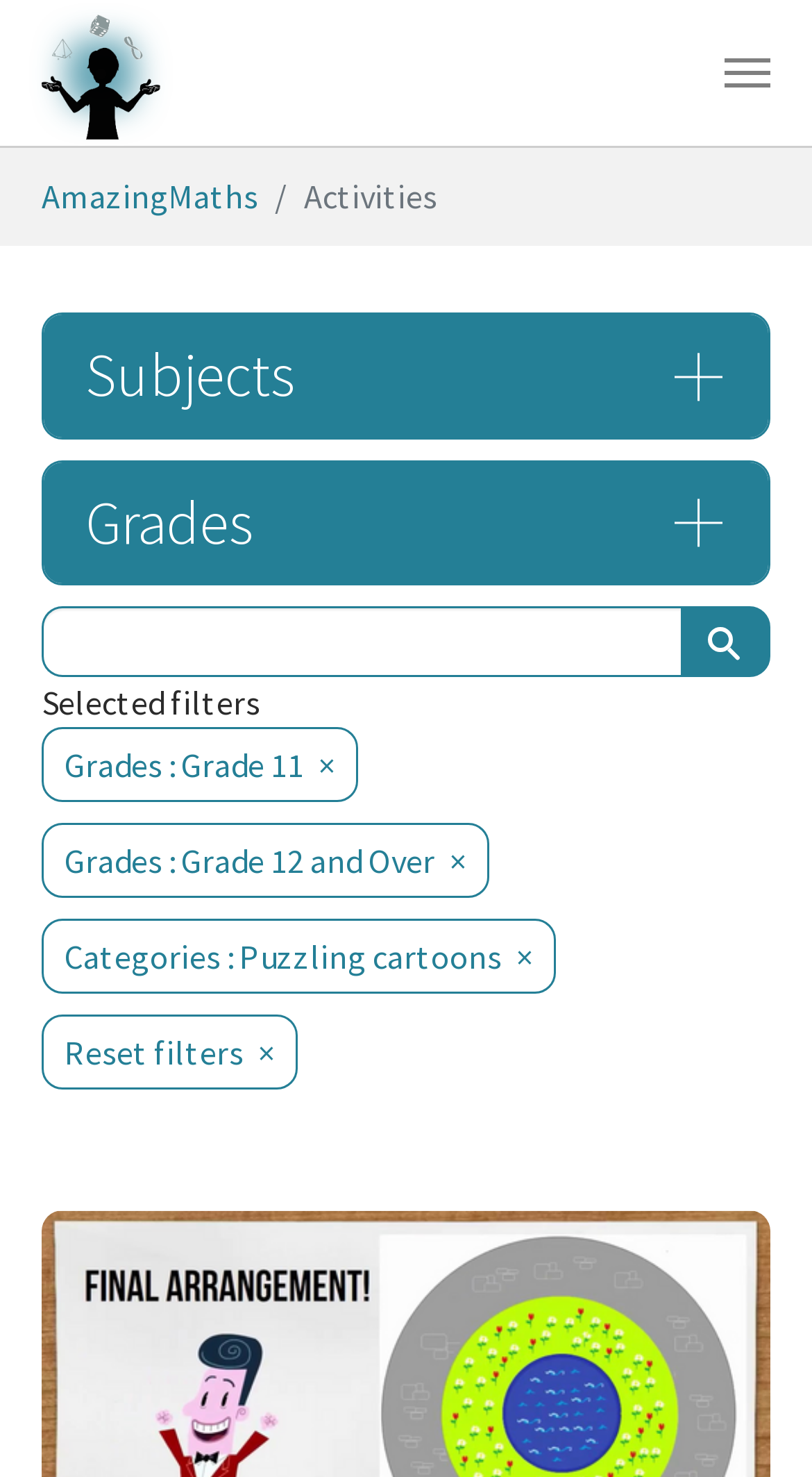Respond to the question below with a concise word or phrase:
What is the name of the first link on the webpage?

La Magie des maths